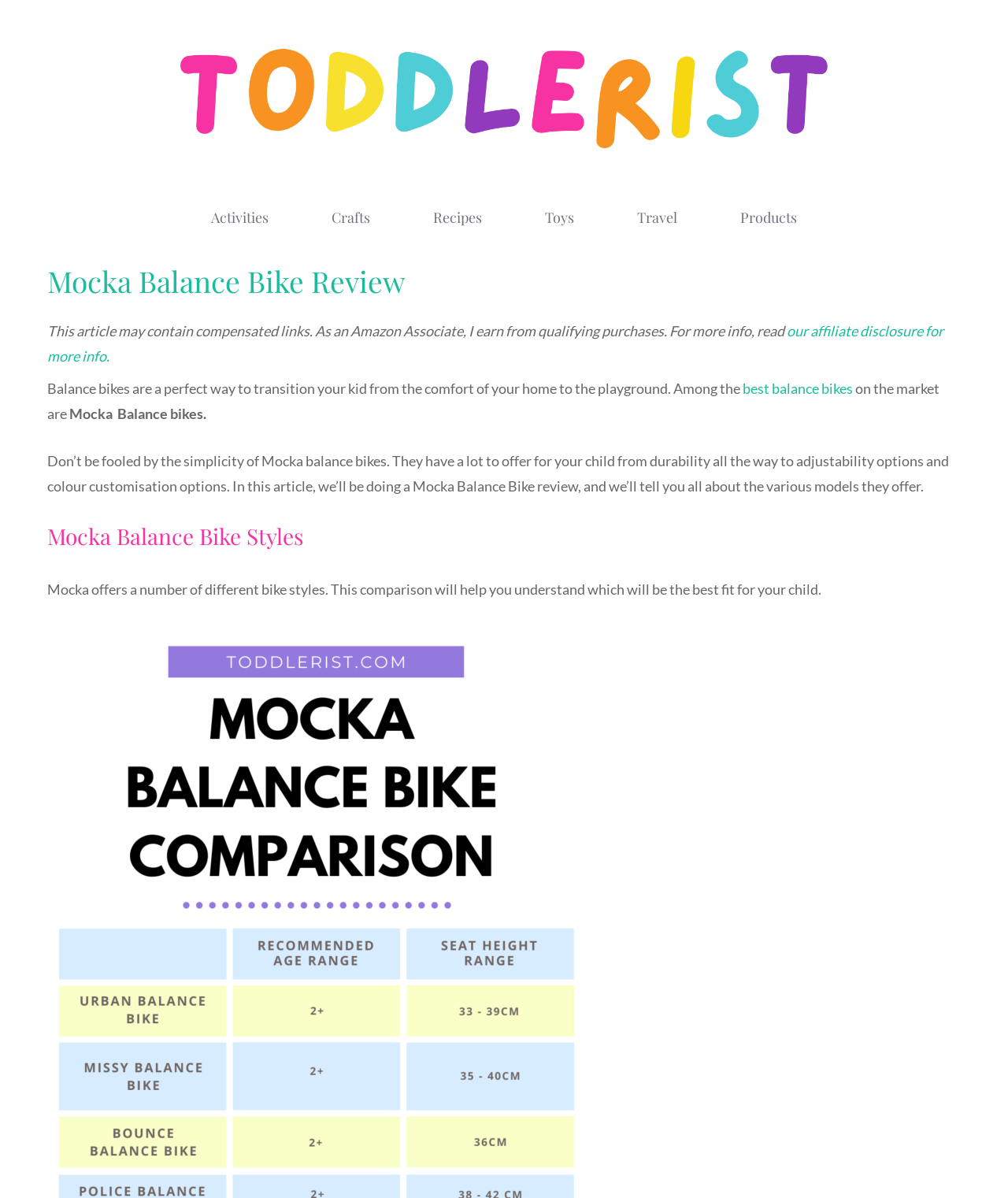Generate a comprehensive caption for the webpage you are viewing.

The webpage is a review of the Mocka Balance Bike, a wooden balance bike for children. At the top of the page, there is a banner with a link to the website "Toddlerist" and an image of the website's logo. Below the banner, there is a navigation menu with links to various categories such as "Activities", "Crafts", "Recipes", "Toys", "Travel", and "Products".

The main content of the page is divided into sections, starting with a heading that reads "Mocka Balance Bike Review". Below the heading, there is a disclaimer about compensated links and an affiliate disclosure. The review begins by explaining the benefits of balance bikes for children and mentions that Mocka Balance Bikes are among the best on the market.

The review then focuses on the features of Mocka Balance Bikes, highlighting their durability, adjustability options, and color customization options. The text is divided into paragraphs, with a heading "Mocka Balance Bike Styles" that introduces a comparison of different bike styles offered by Mocka. The comparison aims to help parents choose the best fit for their child.